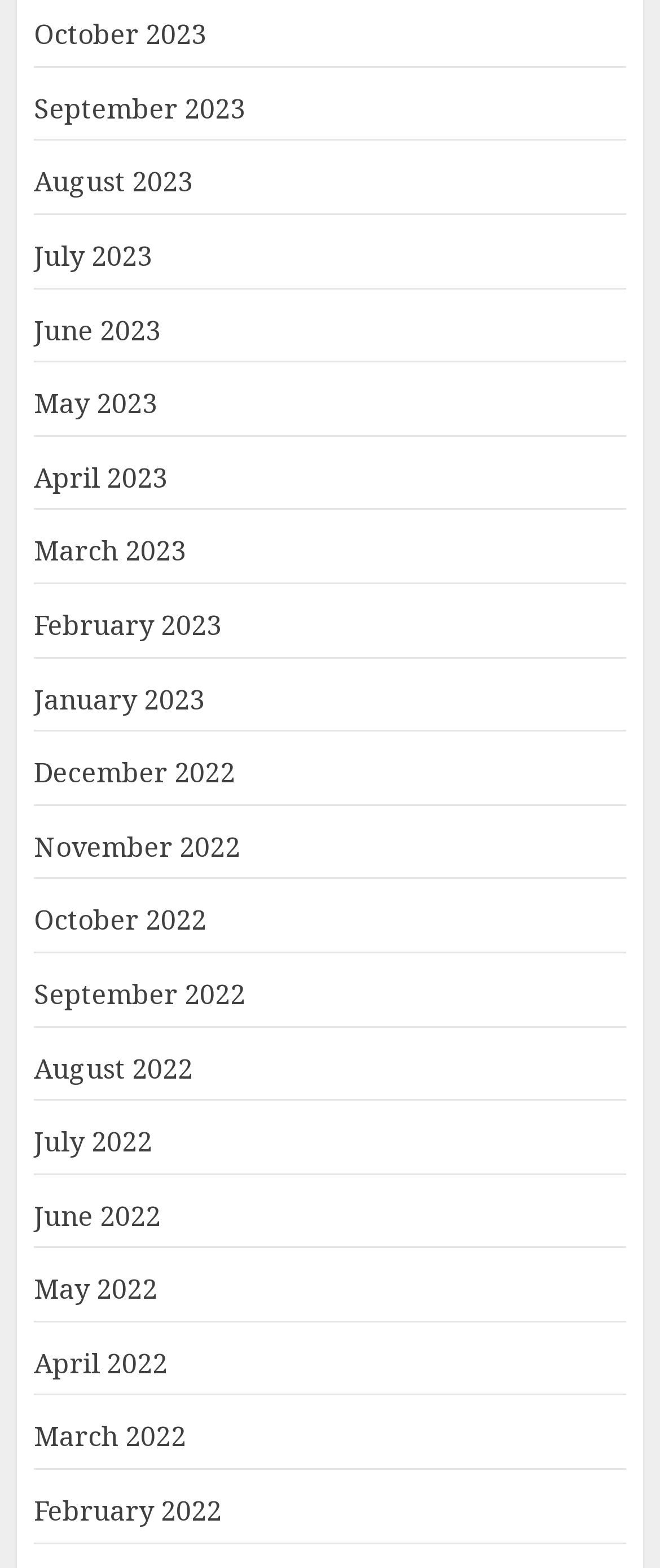Please provide a comprehensive answer to the question based on the screenshot: What is the earliest month listed?

By examining the list of links, I can see that the bottommost link is 'January 2022', which suggests that it is the earliest month listed.